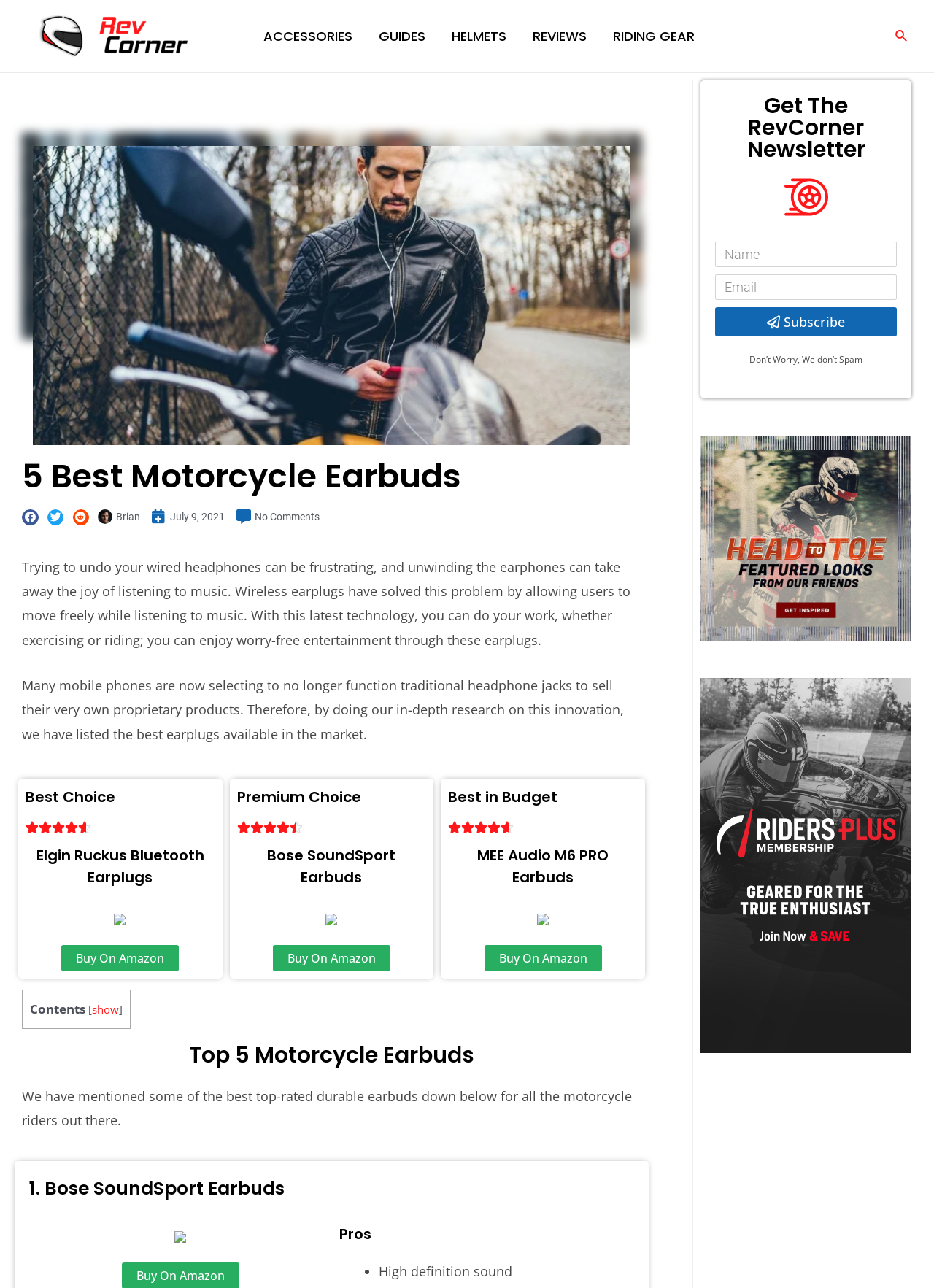Please answer the following query using a single word or phrase: 
What is the purpose of the website?

Motorcycle earbuds review